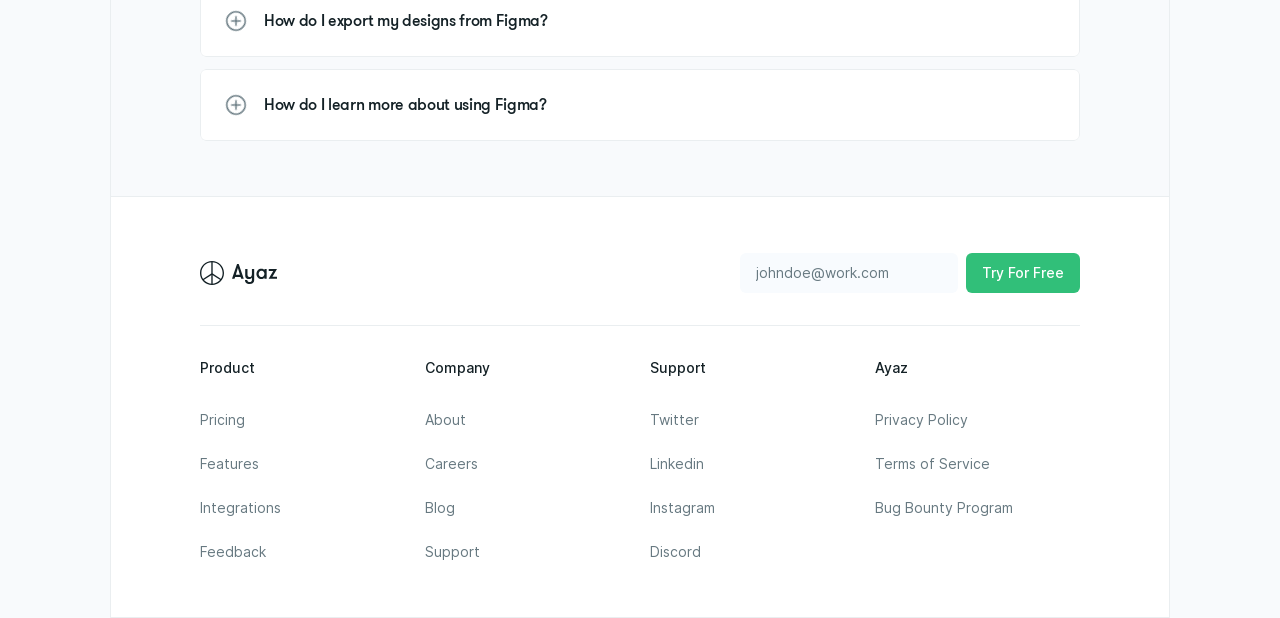Respond to the following query with just one word or a short phrase: 
What is the topic of the first heading?

Exporting designs from Figma